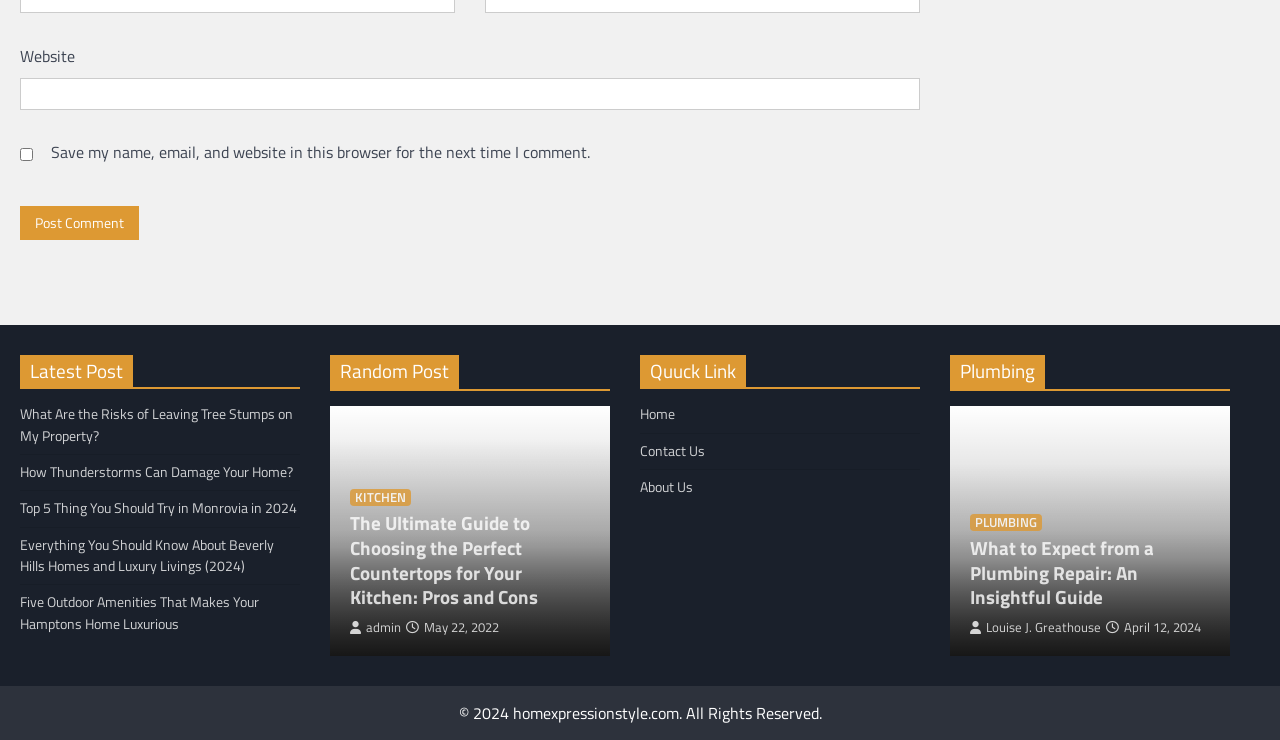Locate and provide the bounding box coordinates for the HTML element that matches this description: "April 12, 2024".

[0.864, 0.835, 0.938, 0.861]